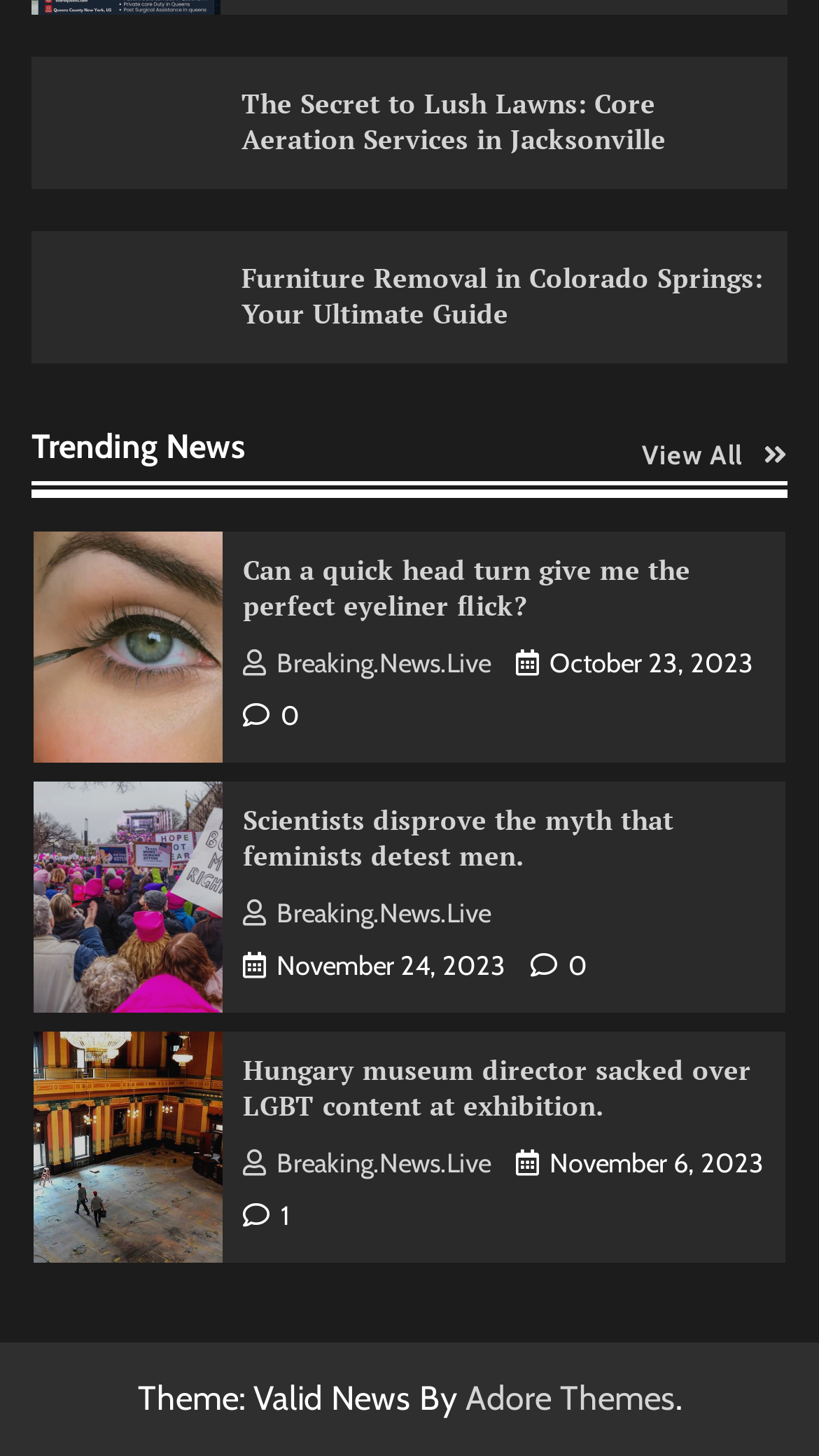Respond to the following question with a brief word or phrase:
What is the date of the latest news article?

November 24, 2023